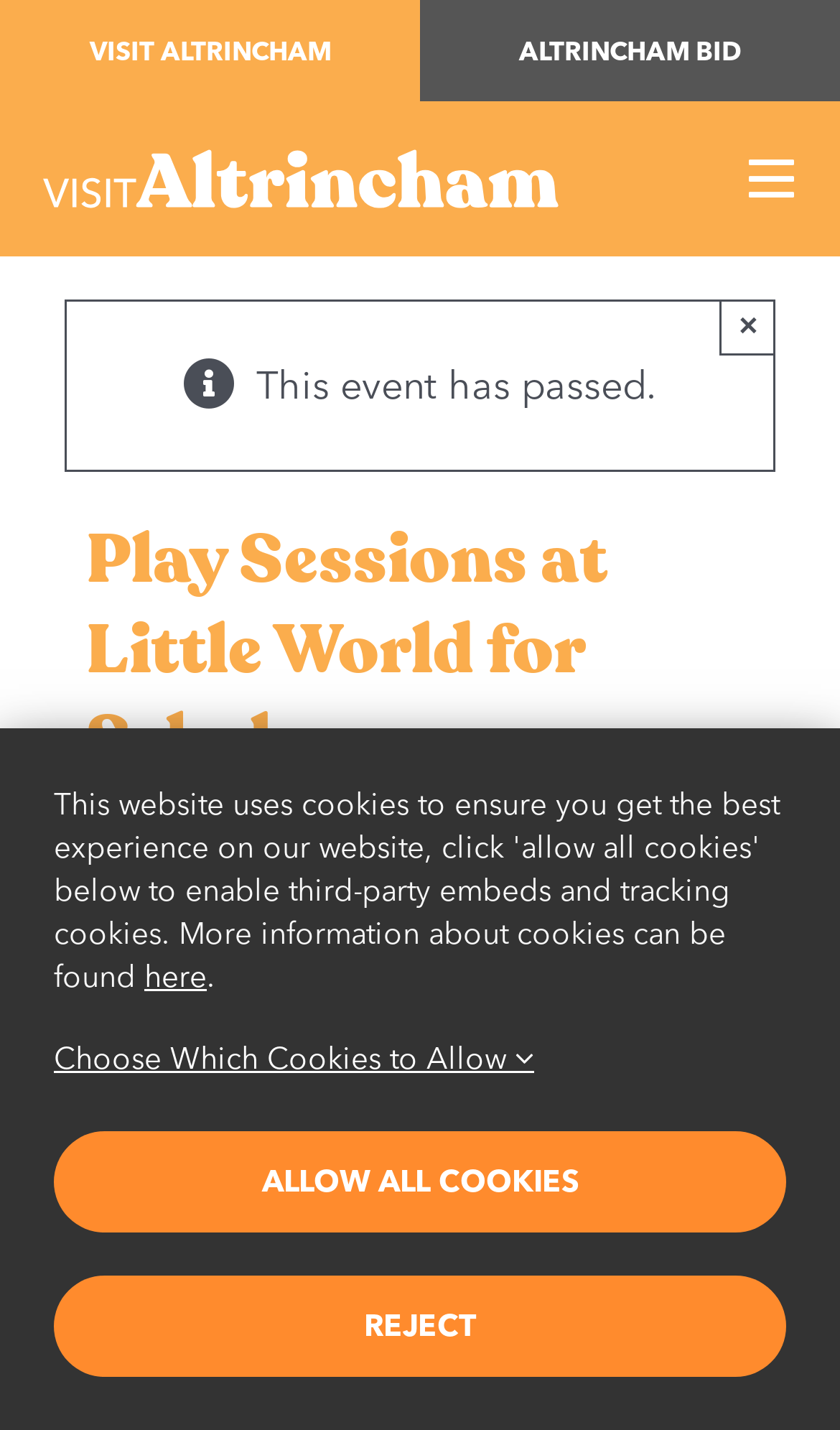Identify and provide the text content of the webpage's primary headline.

Keep up to date